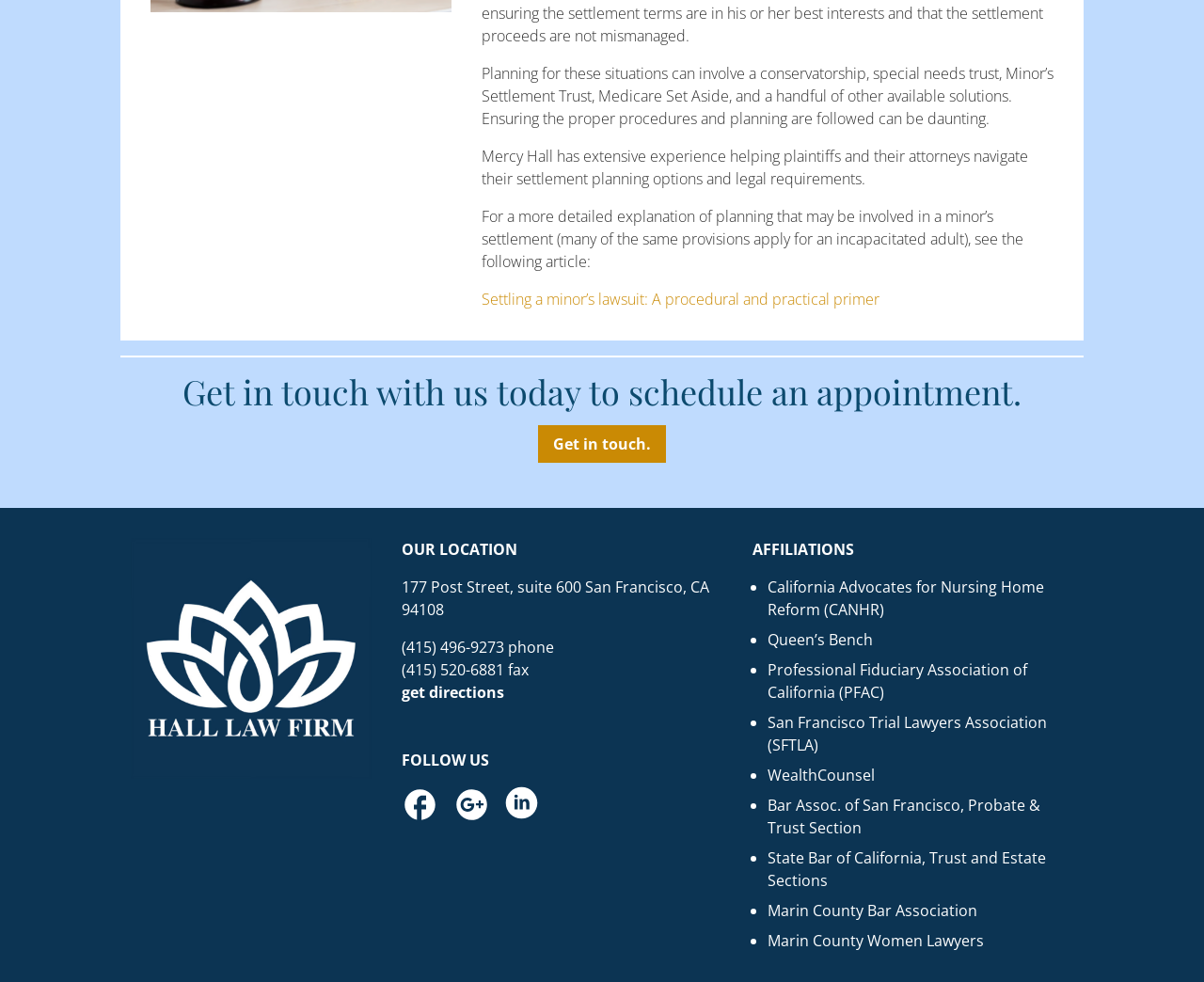Identify the bounding box for the UI element described as: "aria-label="link to facebook page"". Ensure the coordinates are four float numbers between 0 and 1, formatted as [left, top, right, bottom].

[0.333, 0.801, 0.364, 0.838]